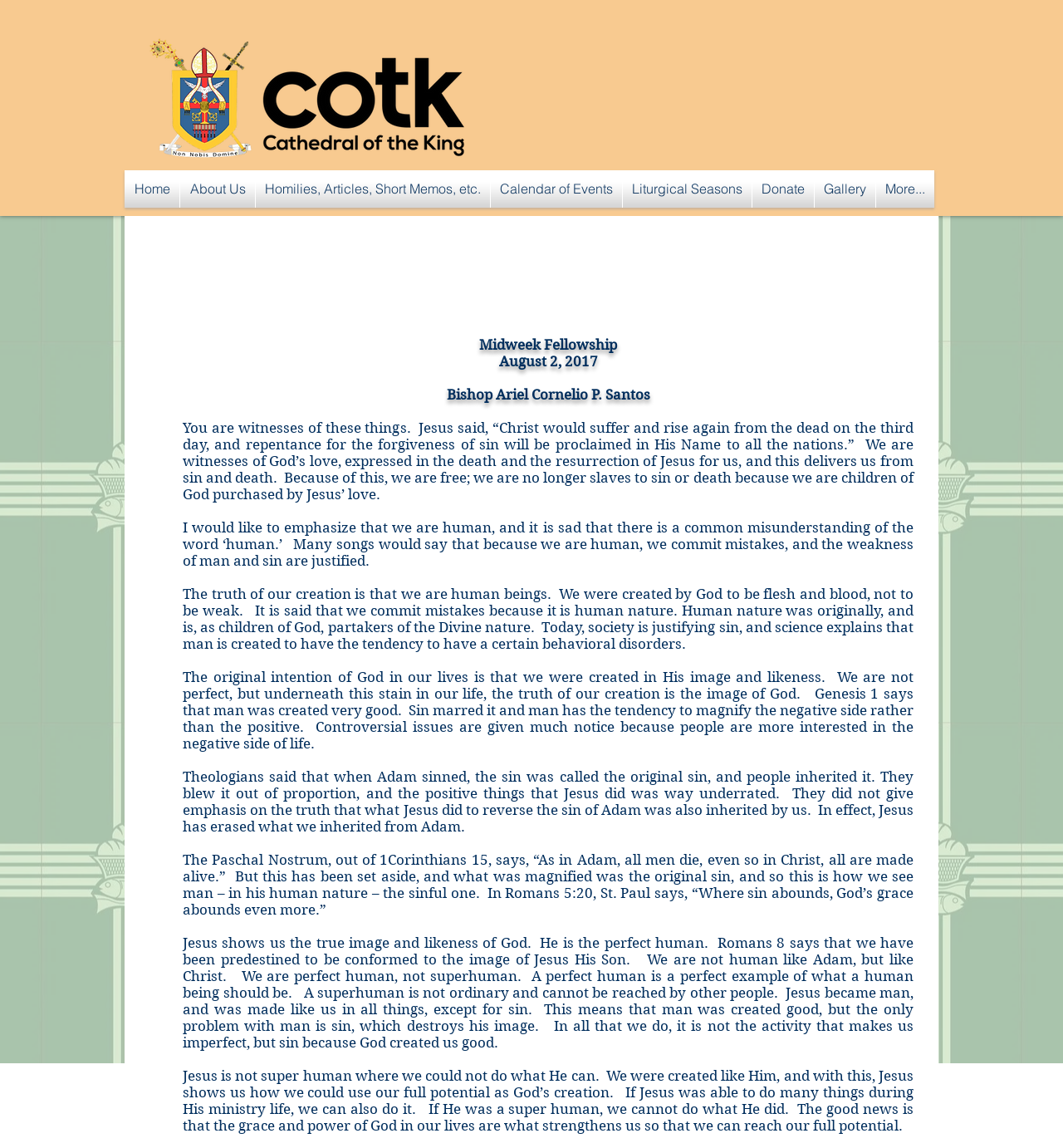How many links are there in the navigation menu?
Could you answer the question in a detailed manner, providing as much information as possible?

I found the answer by looking at the navigation menu on the webpage. The menu has links to 'Home', 'About Us', 'Homilies, Articles, Short Memos, etc.', 'Calendar of Events', 'Liturgical Seasons', 'Donate', and 'Gallery', which makes a total of 7 links.